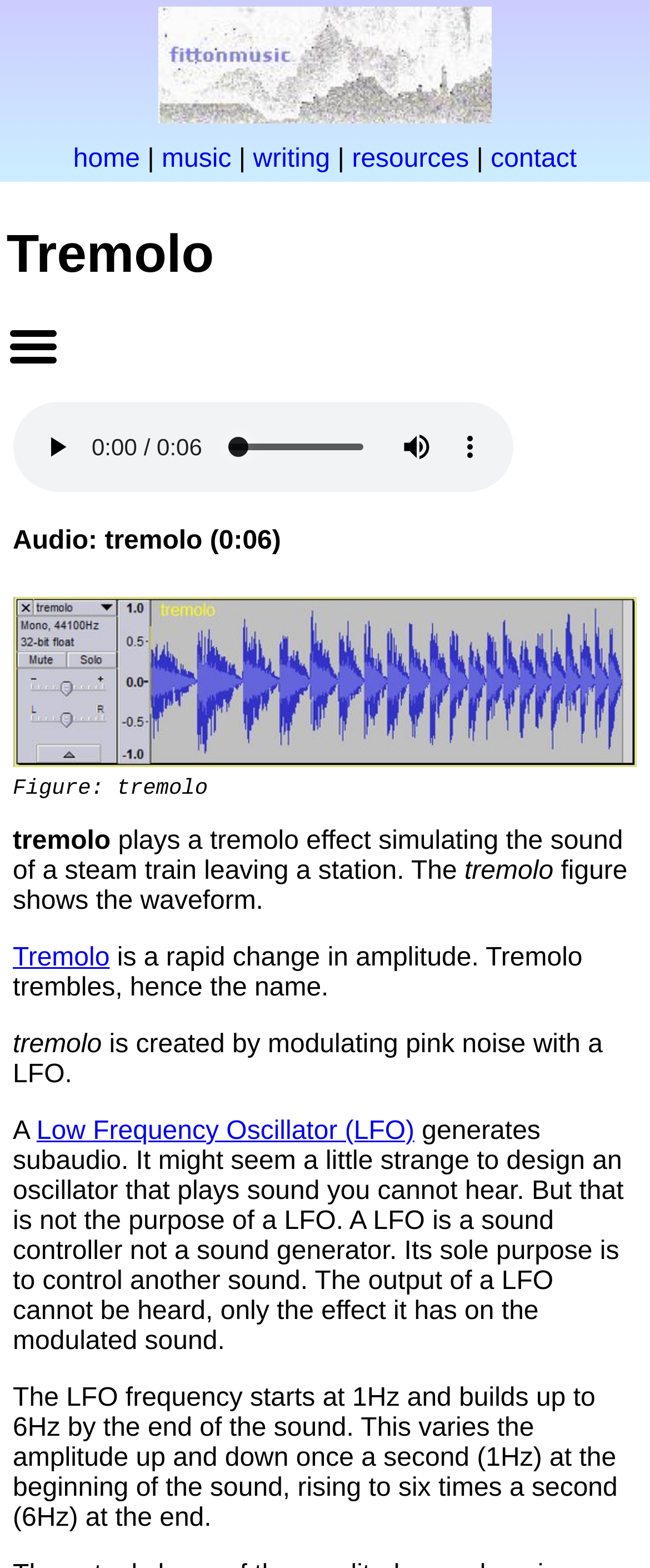Please give a concise answer to this question using a single word or phrase: 
What is the frequency range of the LFO in the audio example?

1Hz to 6Hz